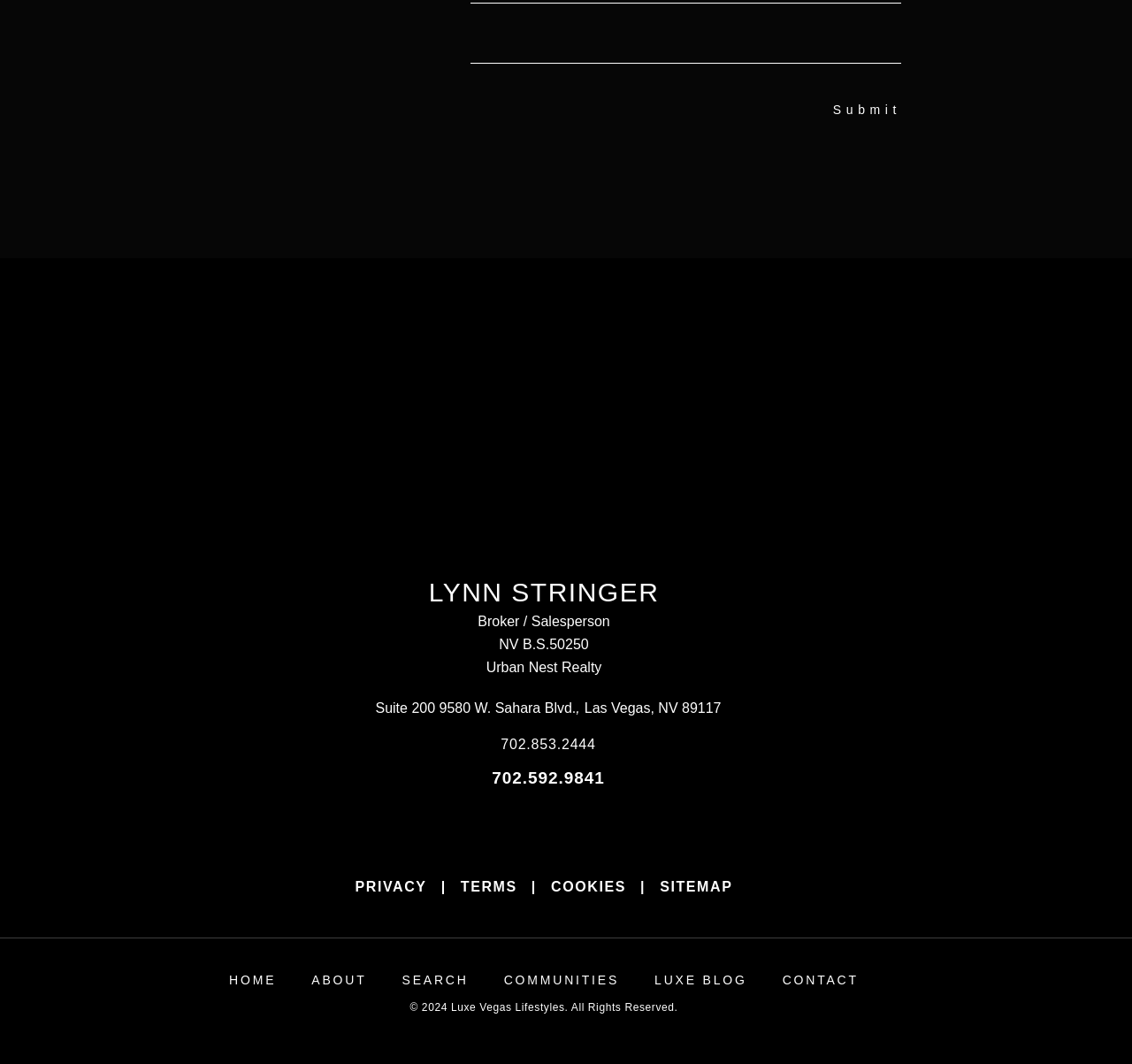Could you provide the bounding box coordinates for the portion of the screen to click to complete this instruction: "Contact Lynn Stringer"?

[0.691, 0.914, 0.758, 0.927]